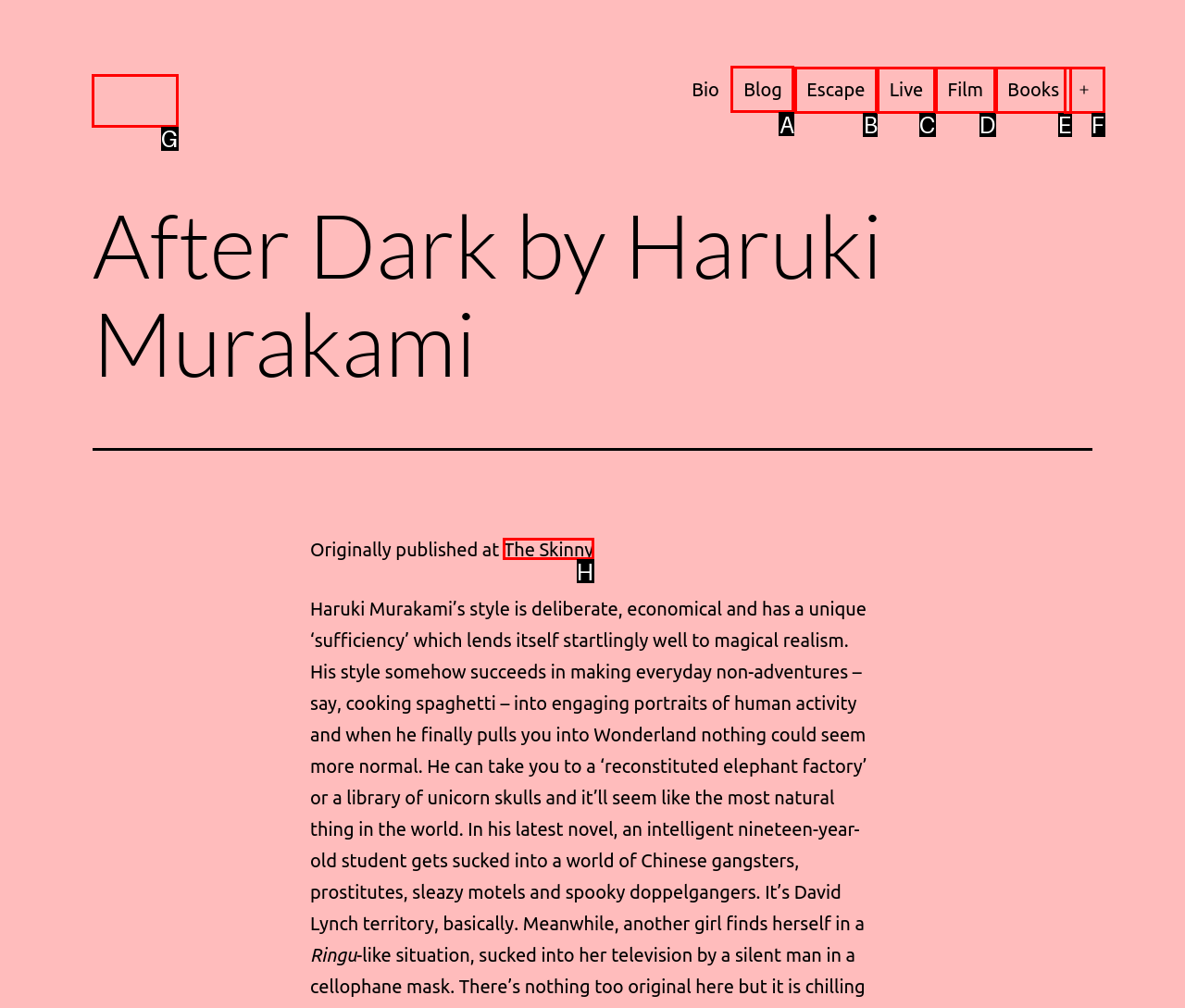Tell me which one HTML element I should click to complete the following task: Visit the 'Blog' page Answer with the option's letter from the given choices directly.

A